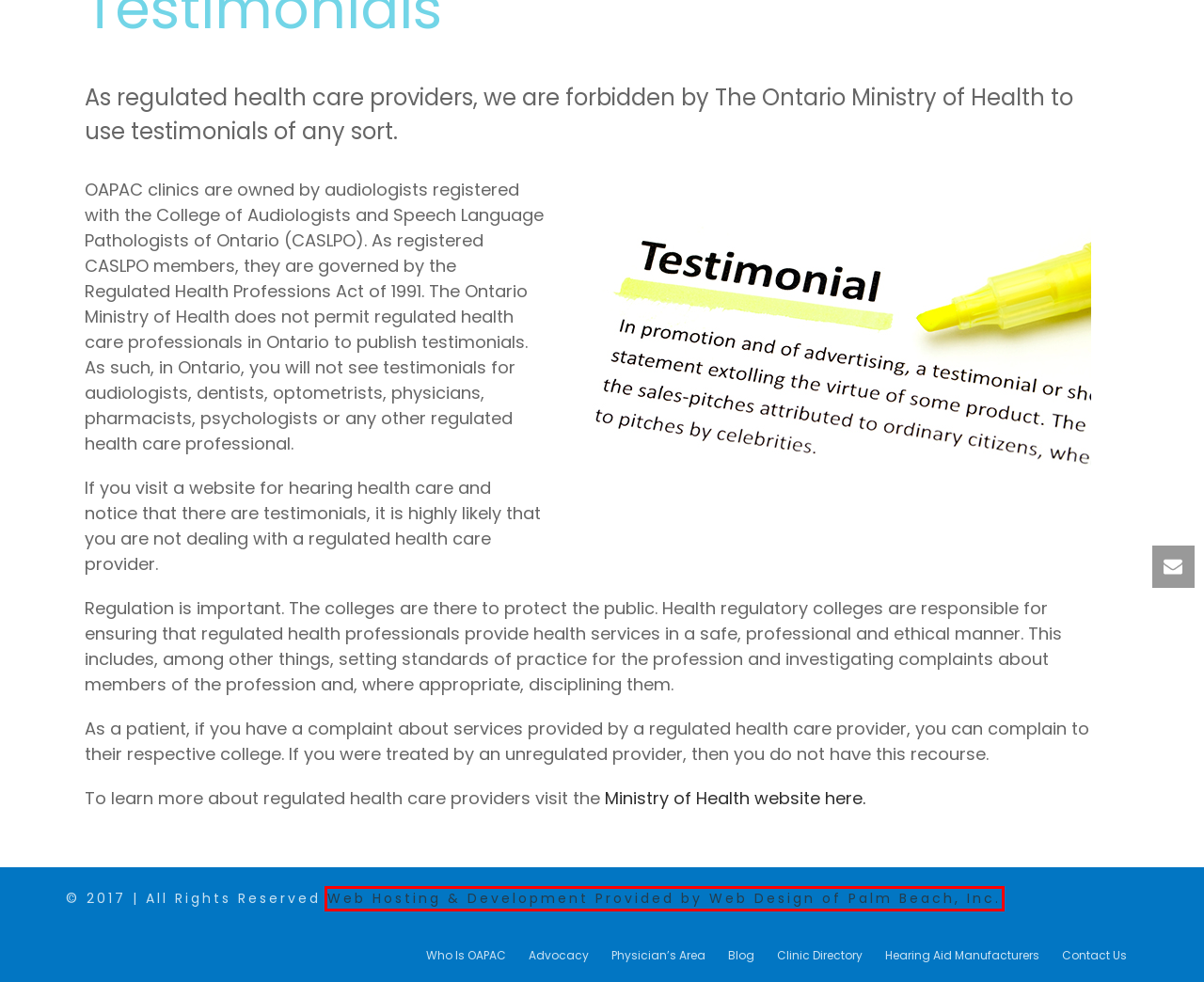You are provided with a screenshot of a webpage containing a red rectangle bounding box. Identify the webpage description that best matches the new webpage after the element in the bounding box is clicked. Here are the potential descriptions:
A. Physician’s Area – OAPAC
B. Hearing Aid Manufacturers – OAPAC
C. Clinic Directory – OAPAC
D. Advocacy – OAPAC
E. Web Design of Palm Beach – Palm Beach Web Development and Premium Supported Web Hosting
F. Contact Us – OAPAC
G. Who Is OAPAC – OAPAC
H. Blog – OAPAC

E